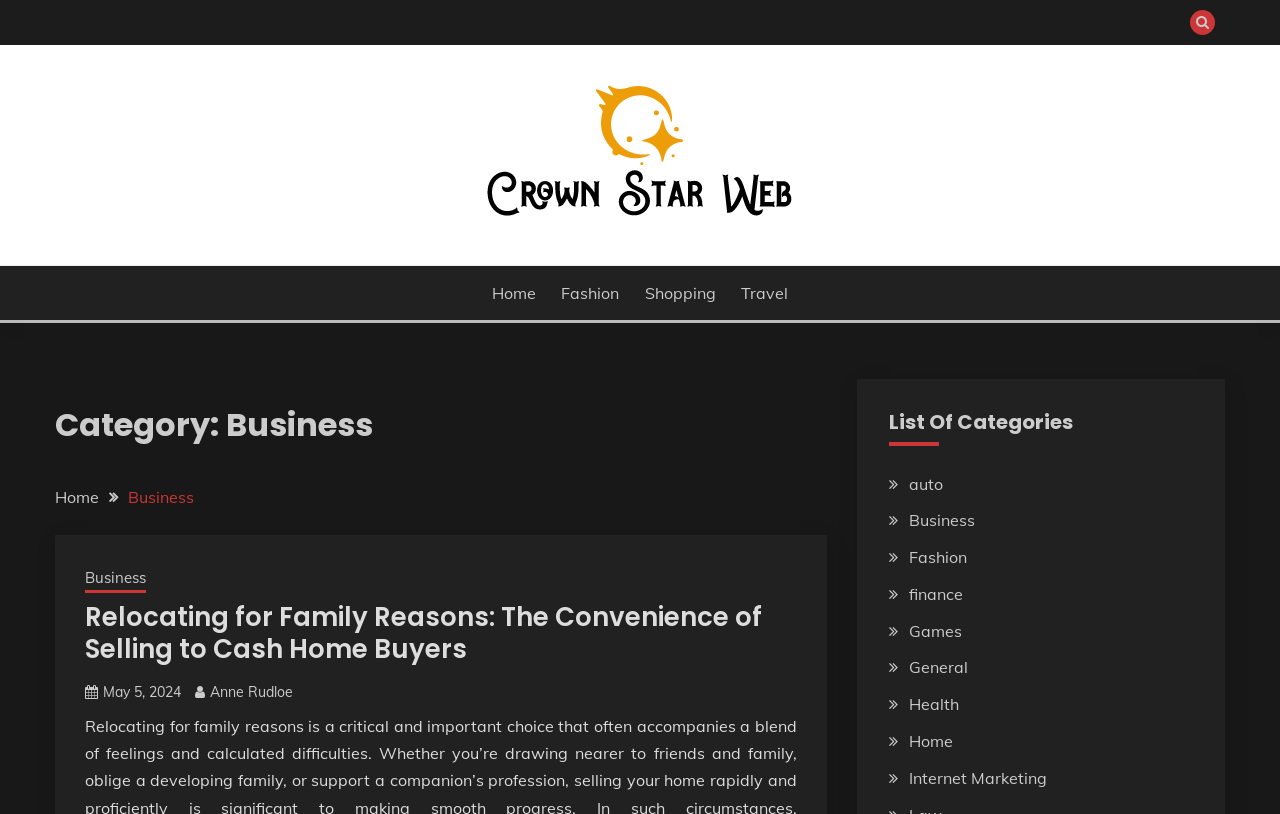Analyze the image and provide a detailed answer to the question: What is the category of the current article?

I determined the category of the current article by looking at the heading 'Category: Business' which is located at the top of the webpage, indicating that the current article belongs to the Business category.